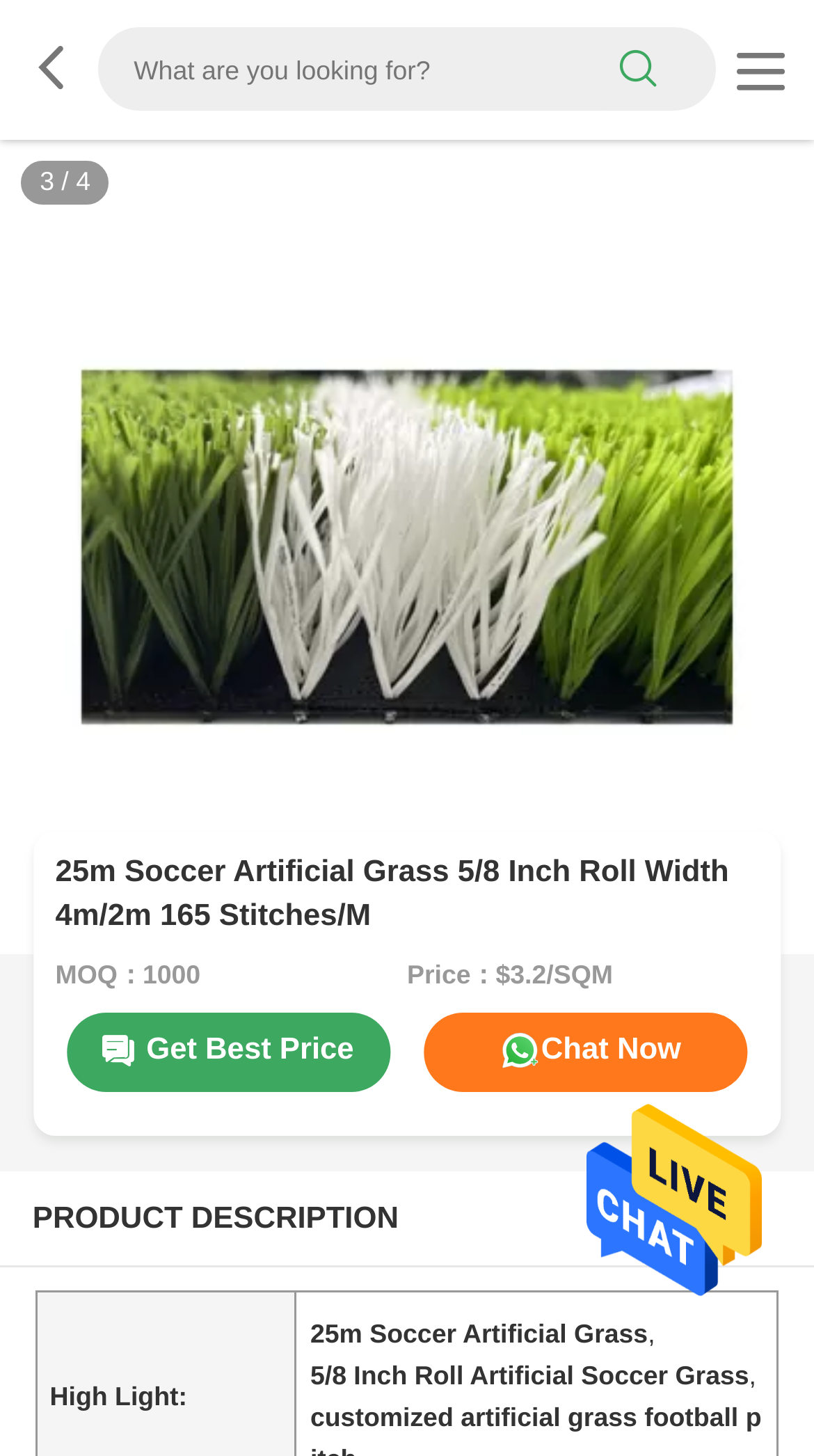Identify and extract the main heading from the webpage.

25m Soccer Artificial Grass 5/8 Inch Roll Width 4m/2m 165 Stitches/M